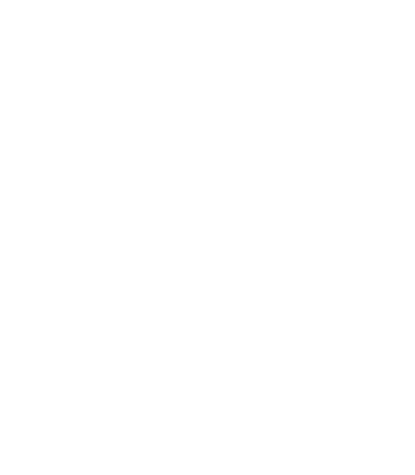What is the width range of the beds this set is designed for?
From the image, respond with a single word or phrase.

80 to 90 cm